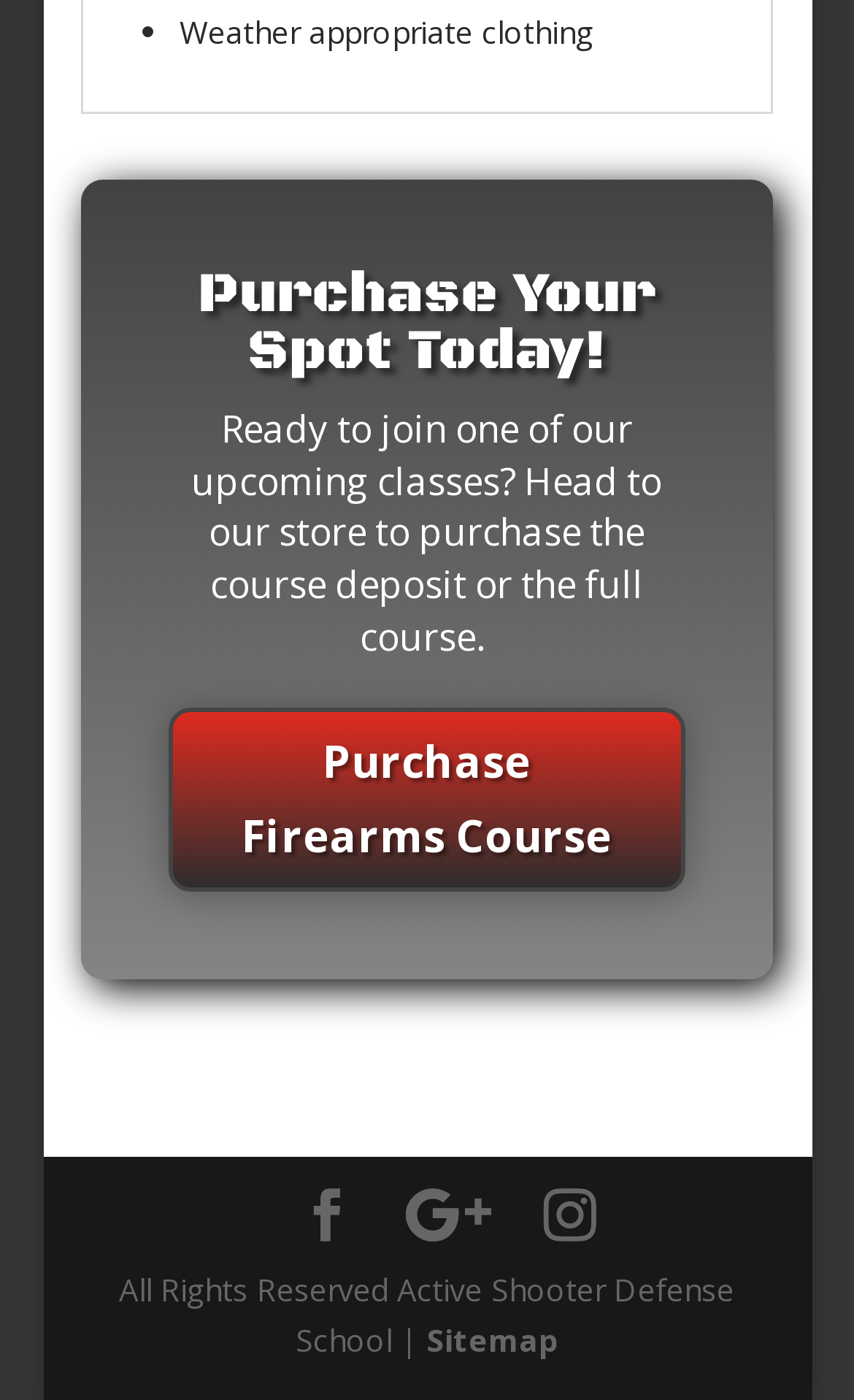What is the name of the school?
Using the image, answer in one word or phrase.

Active Shooter Defense School